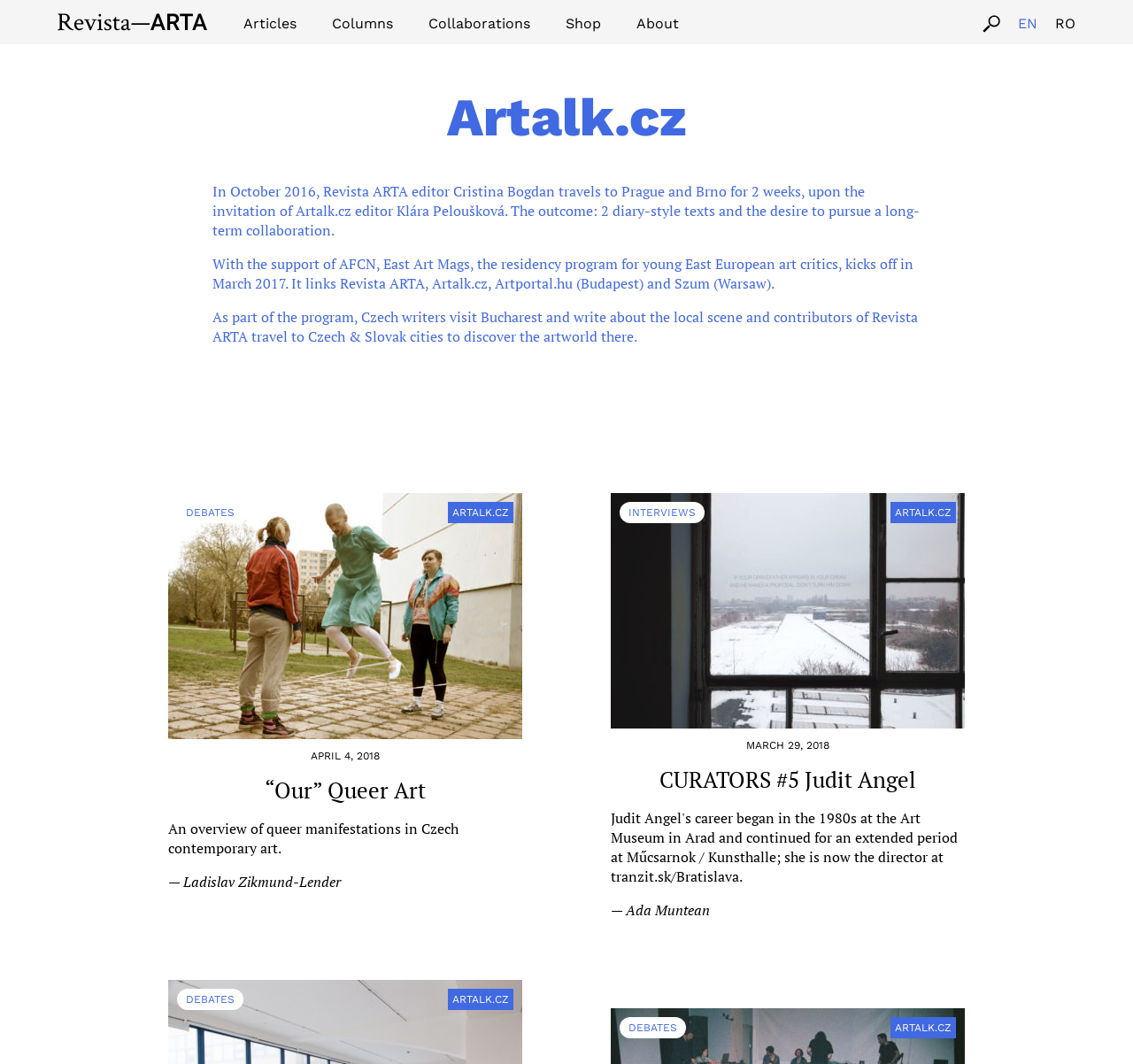Specify the bounding box coordinates of the region I need to click to perform the following instruction: "Visit the 'Collaborations' page". The coordinates must be four float numbers in the range of 0 to 1, i.e., [left, top, right, bottom].

[0.378, 0.014, 0.468, 0.03]